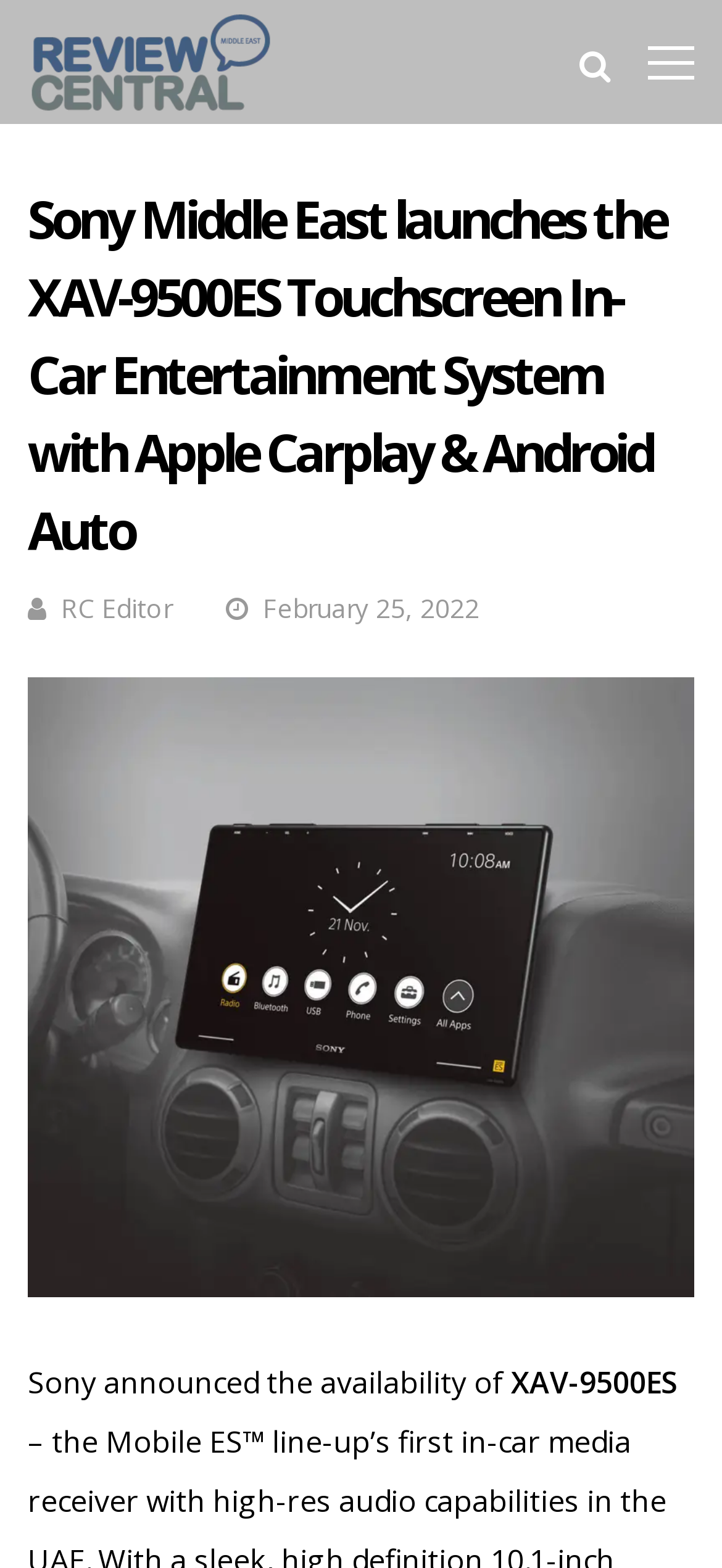Extract the bounding box of the UI element described as: "(310) 677-6011".

None